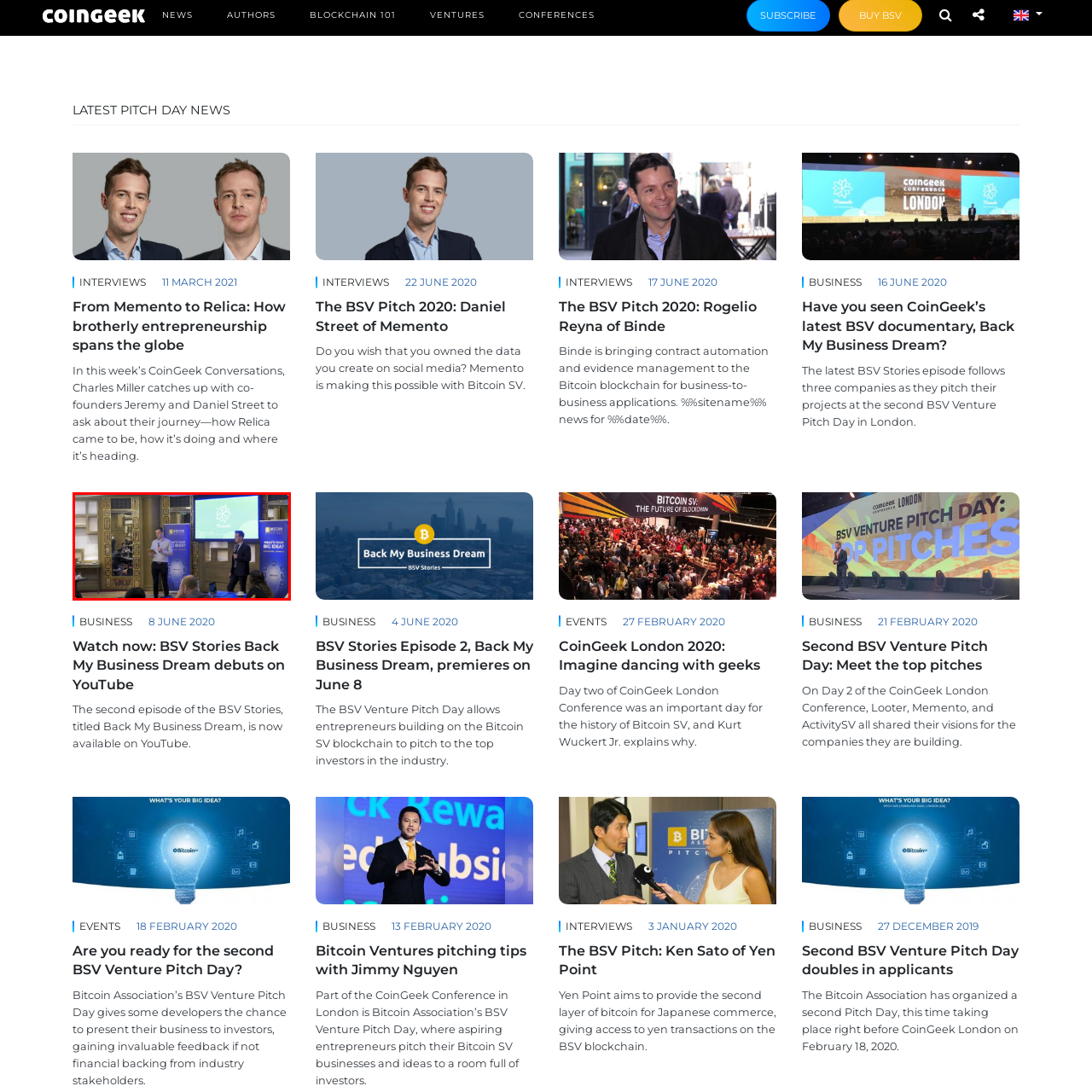Inspect the image bordered by the red bounding box and supply a comprehensive response to the upcoming question based on what you see in the image: What type of event is taking place?

The setting, decor, and presence of a large screen with a logo suggest that the event is a business conference or pitch day focused on innovation and entrepreneurship.